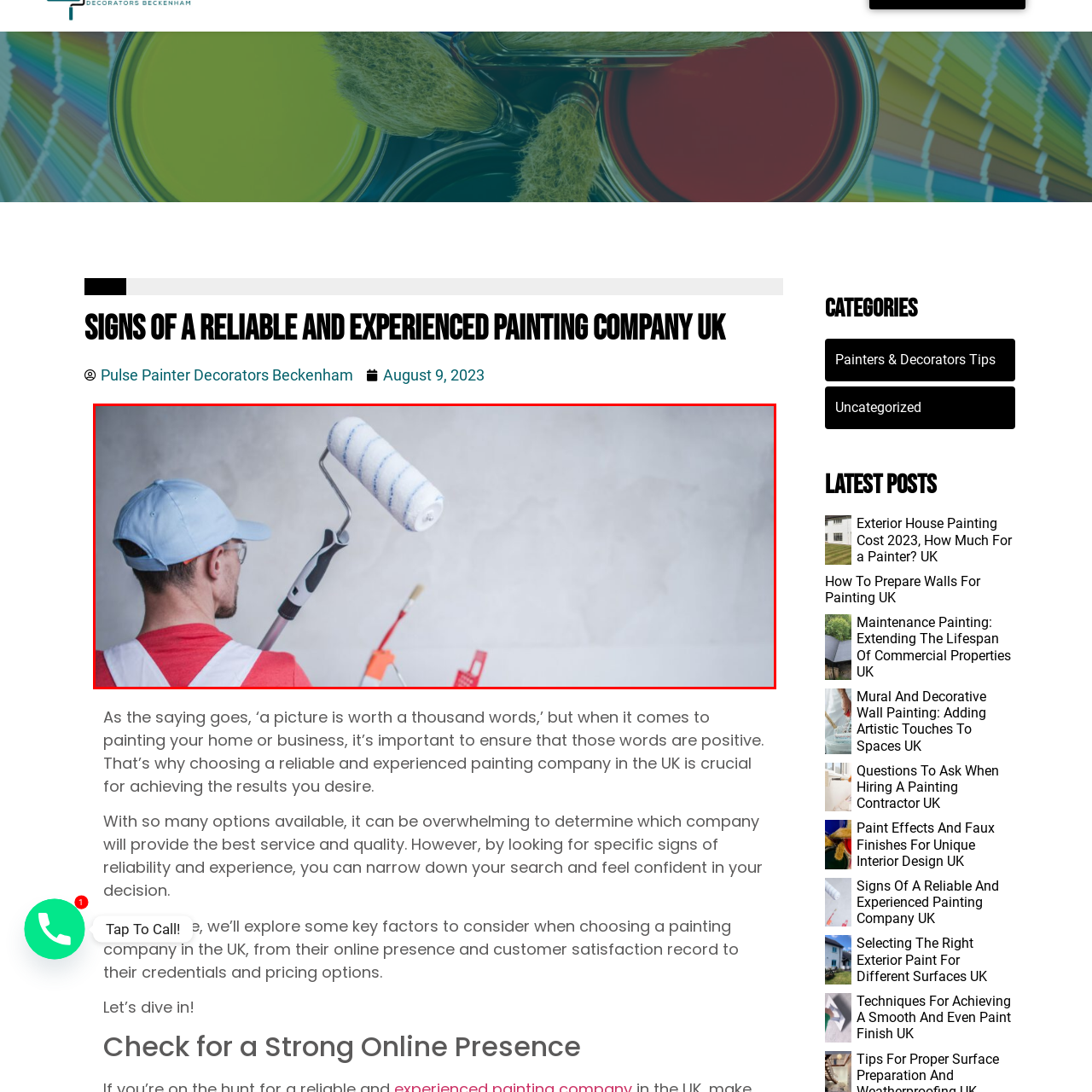Articulate a detailed narrative of what is visible inside the red-delineated region of the image.

In this image, a skilled painter, clad in a red shirt and wearing a light blue cap, stands poised with a paint roller in hand, ready to transform a wall. The painter's back is visible, highlighting a focus on the task at hand as the textured, unfinished wall looms in the background, hinting at the project’s potential. Behind him, additional painting tools, including a brush and various paint trays, indicate preparation and dedication to detail. This visual captures the essence of professionalism and artistry, reflecting the themes of reliability and experience emphasized in the surrounding content about choosing a trustworthy painting company.